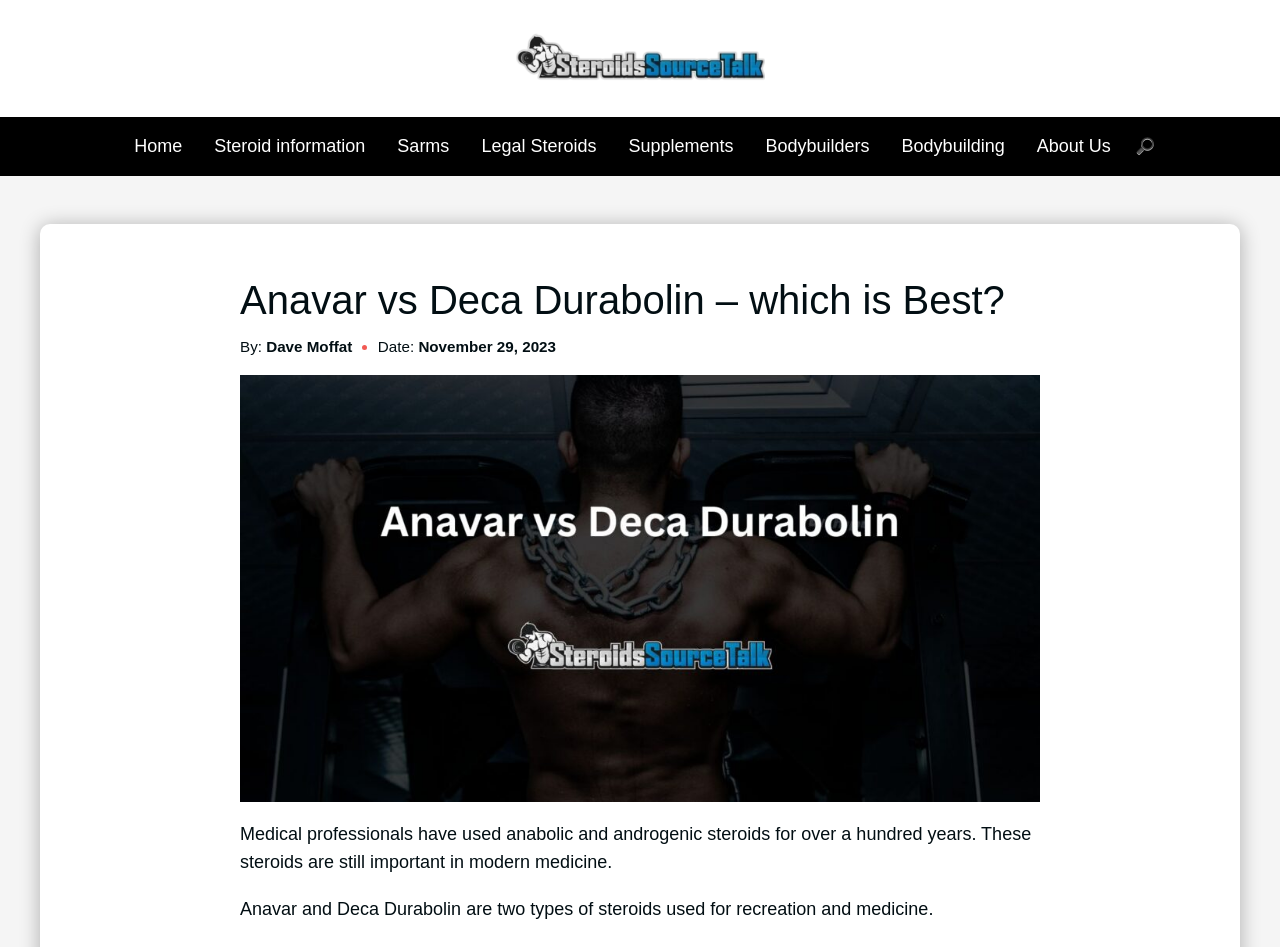Use a single word or phrase to respond to the question:
What is the topic of the article?

Anavar vs Deca Durabolin